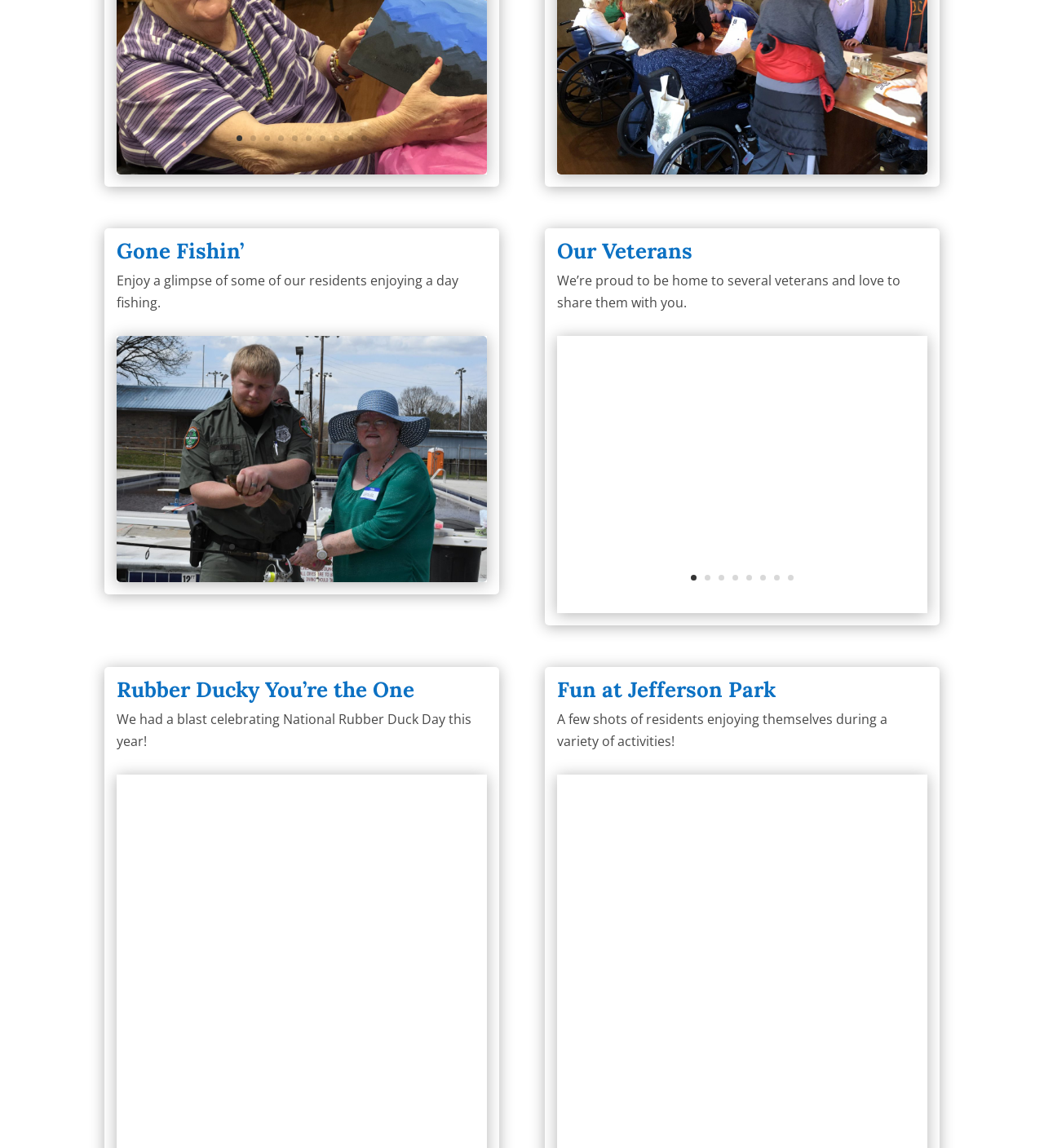What is the theme of the first heading?
From the details in the image, provide a complete and detailed answer to the question.

The first heading is 'Gone Fishin’' and it is accompanied by a static text that says 'Enjoy a glimpse of some of our residents enjoying a day fishing.' This suggests that the theme of the first heading is fishing.